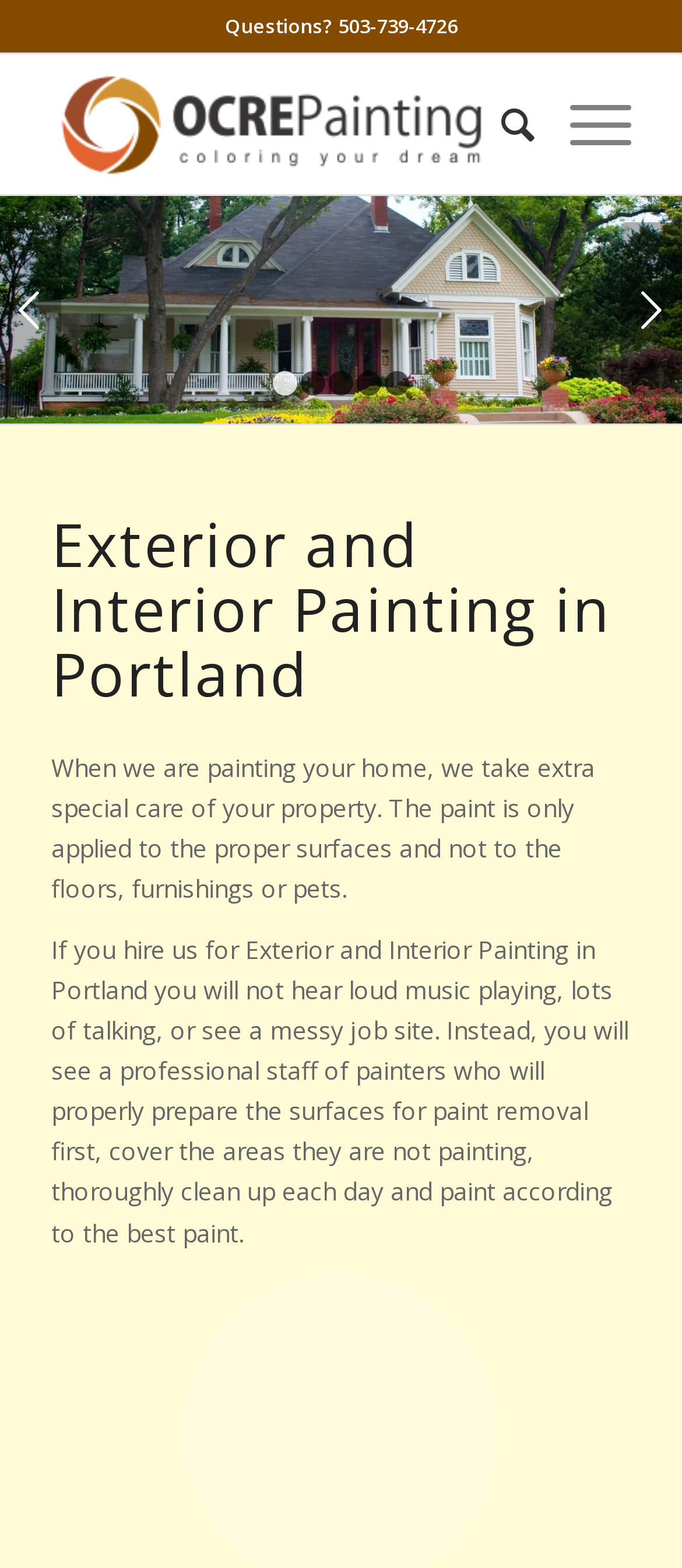Please identify the bounding box coordinates of the element that needs to be clicked to perform the following instruction: "Click on Menu".

[0.784, 0.035, 0.925, 0.124]